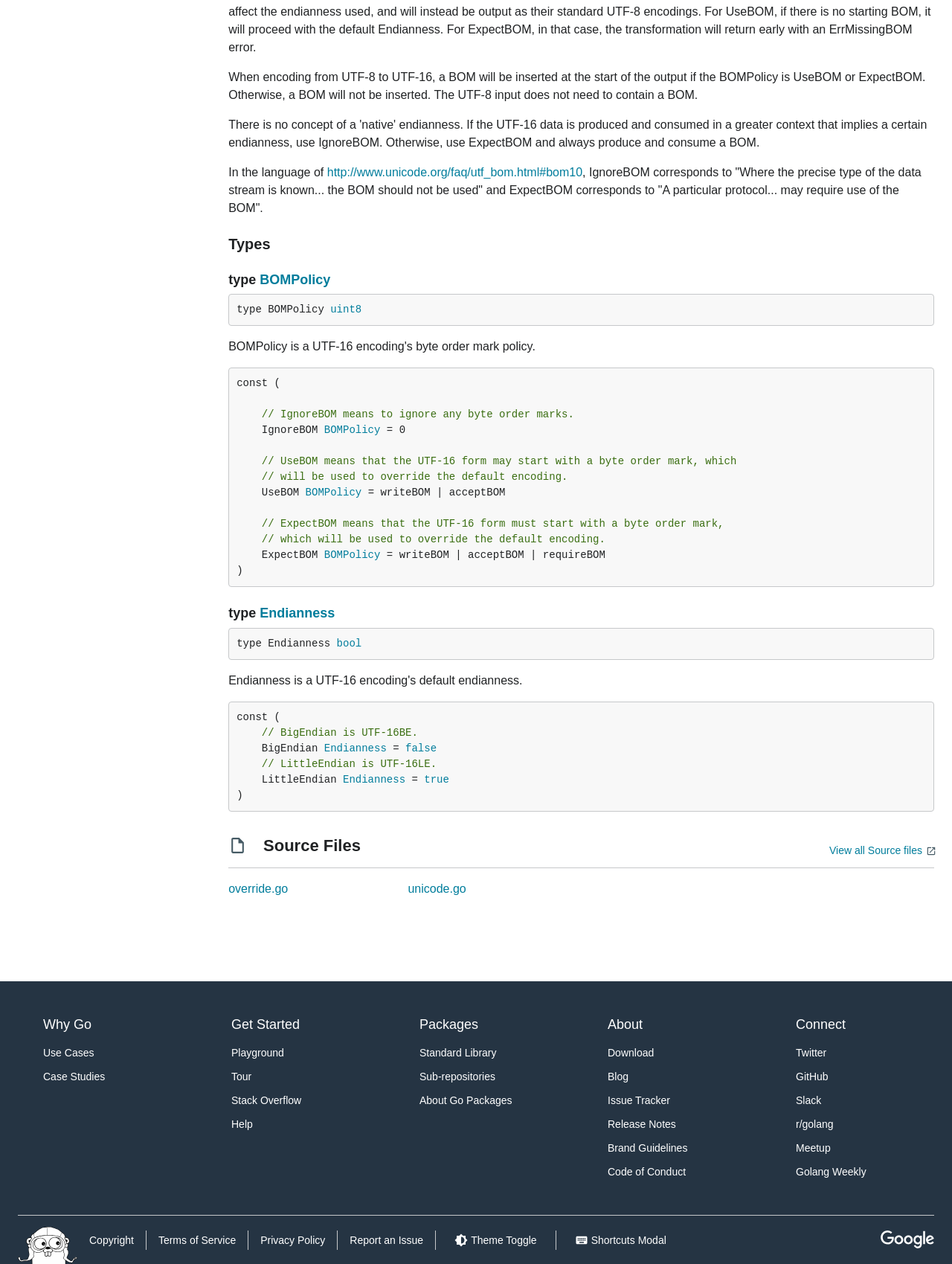From the image, can you give a detailed response to the question below:
What is the relationship between BOMPolicy and UTF-16?

According to the webpage, the UTF-16 form may start with a BOM (Byte Order Mark) depending on the BOMPolicy, as described in the text 'The UTF-16 form may start with a byte order mark, which will be used to override the default encoding'.